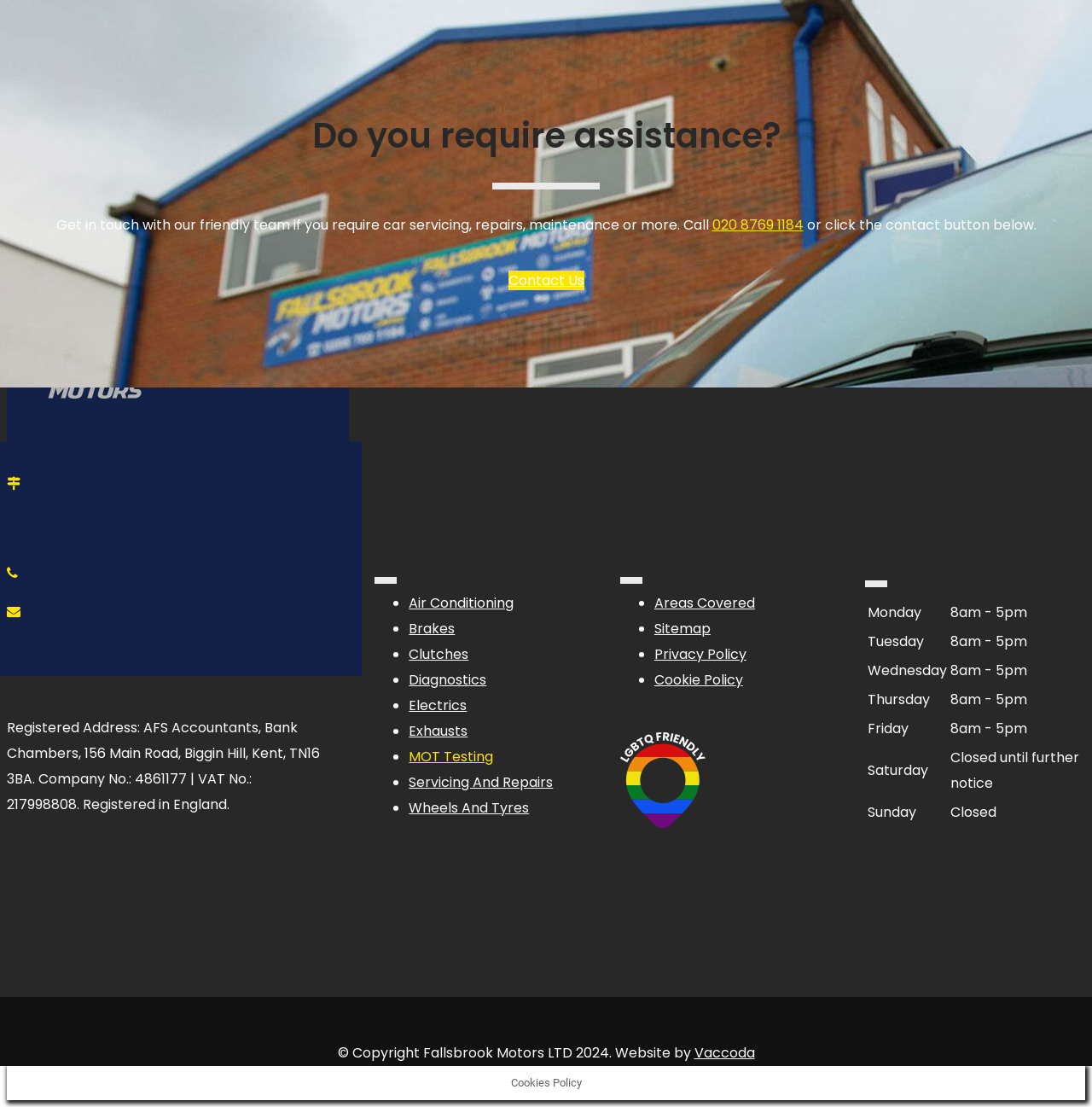What is the address of Fallsbrook Motors?
Could you answer the question with a detailed and thorough explanation?

The address can be found in the section below the 'Fallsbrook Motors' logo, which provides the full address of the garage.